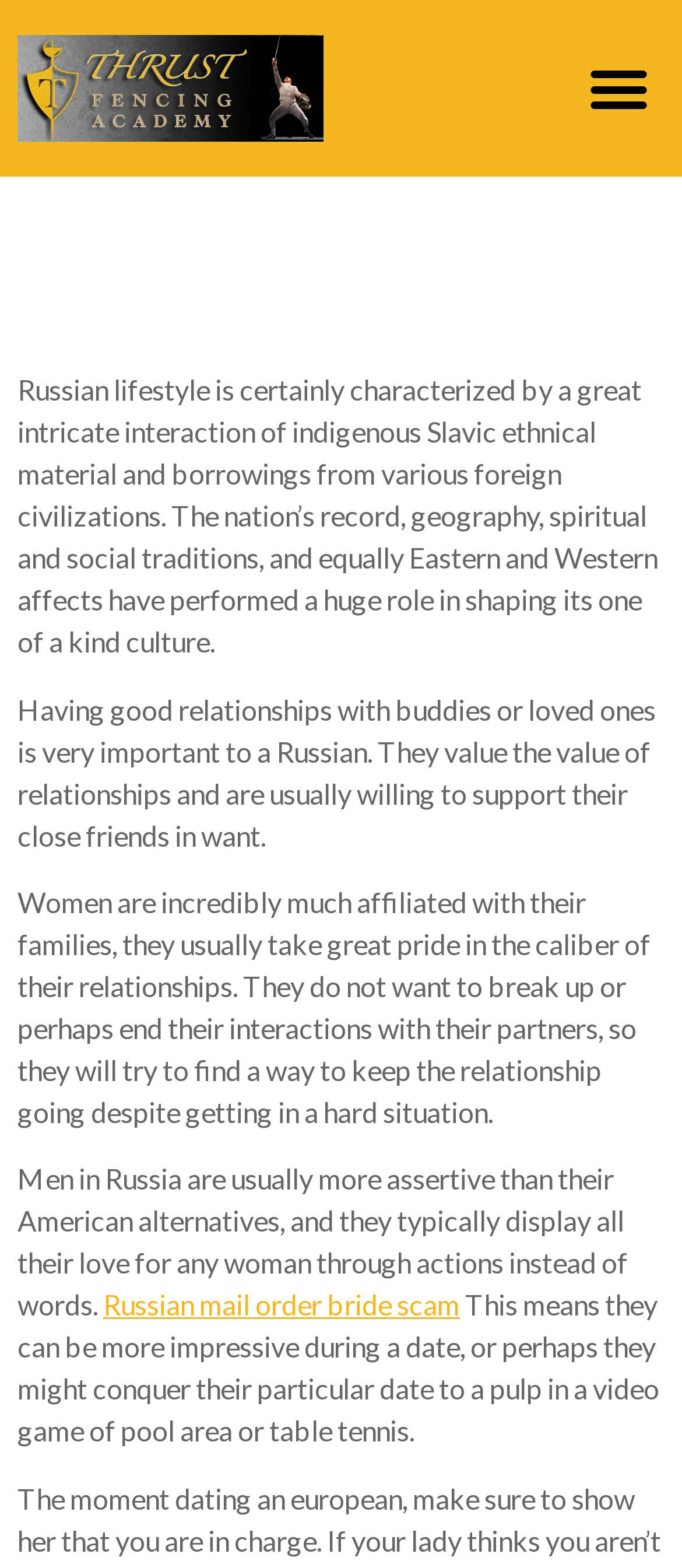Using details from the image, please answer the following question comprehensively:
What is the main topic of this webpage?

Based on the webpage content, it is clear that the main topic is Russian culture and relationships, as the header and the static text elements describe the characteristics of Russian lifestyle, relationships, and interactions between men and women.